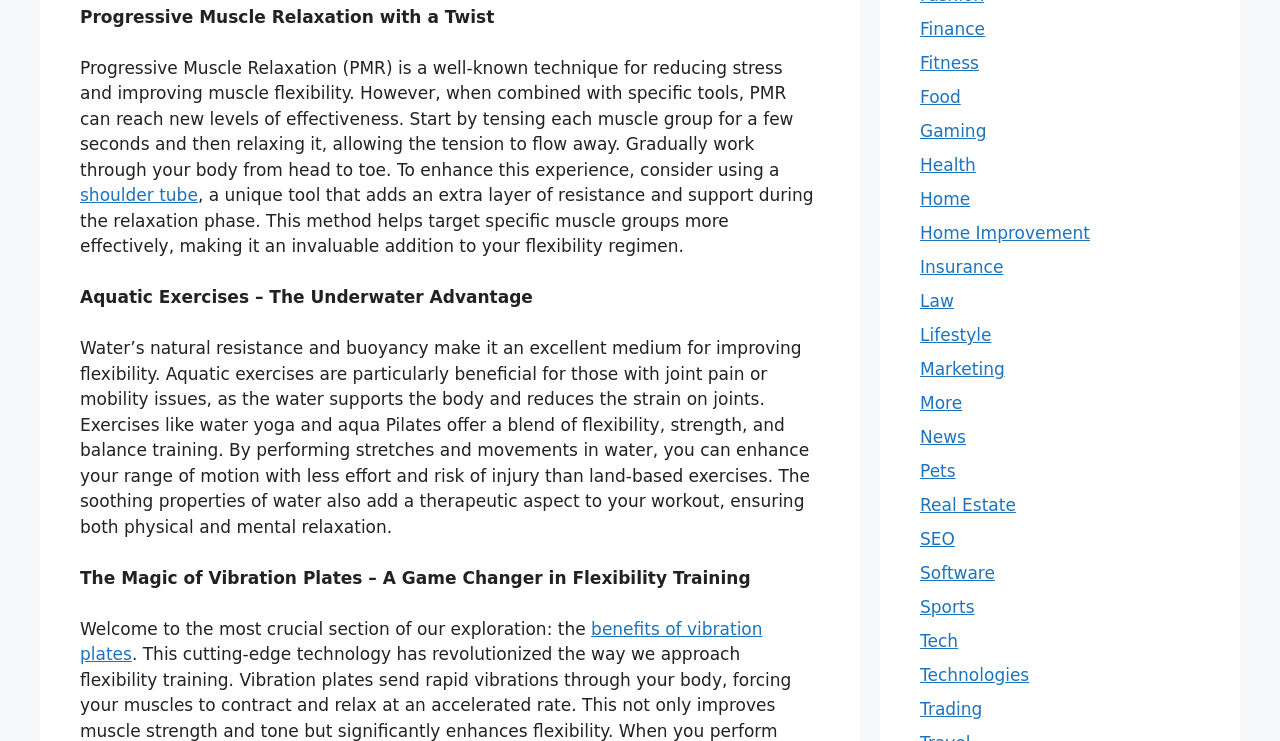How many categories are listed at the bottom of the page? Using the information from the screenshot, answer with a single word or phrase.

20